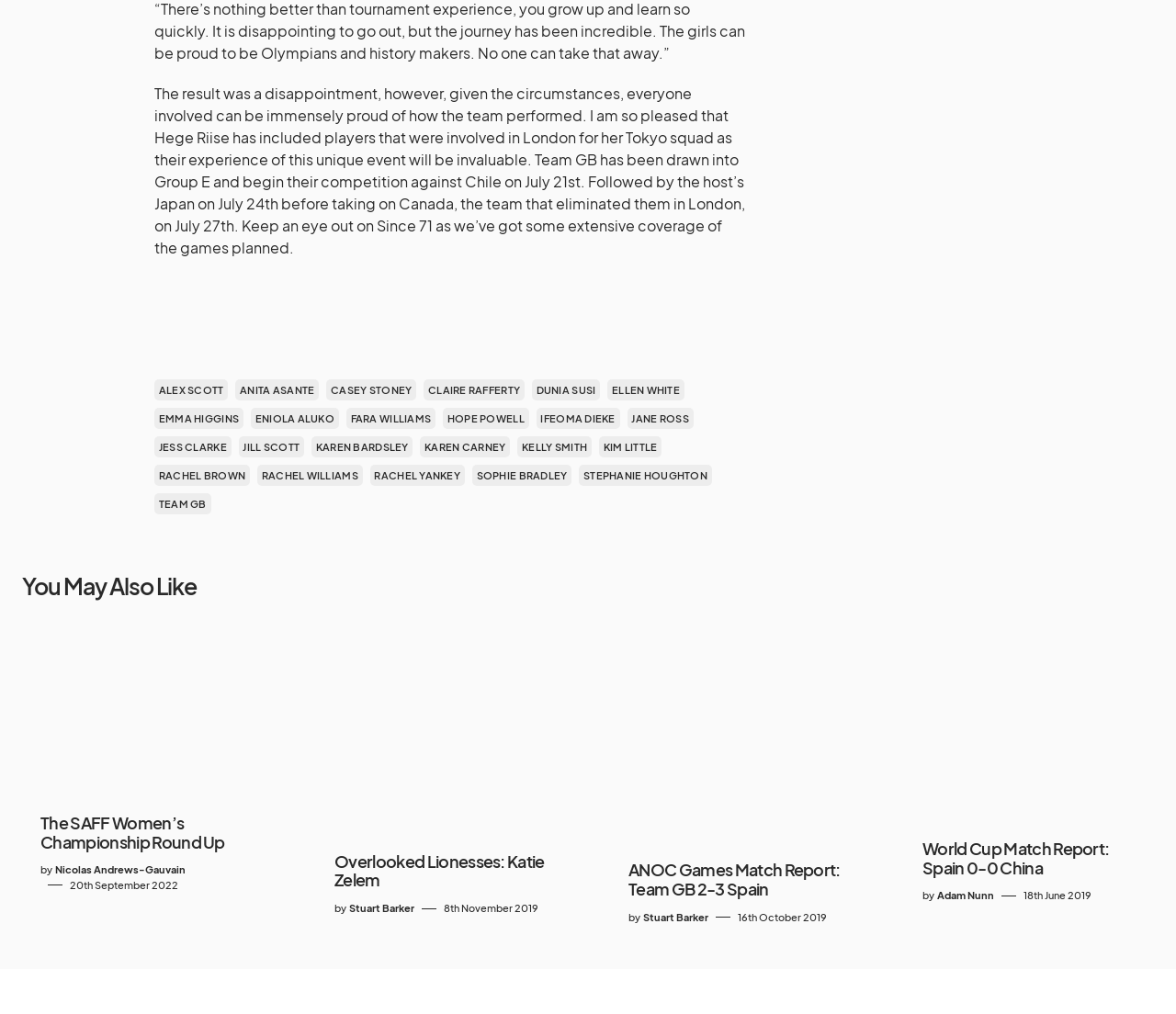Can you specify the bounding box coordinates of the area that needs to be clicked to fulfill the following instruction: "Check the match report of Team GB 2-3 Spain"?

[0.534, 0.849, 0.716, 0.886]